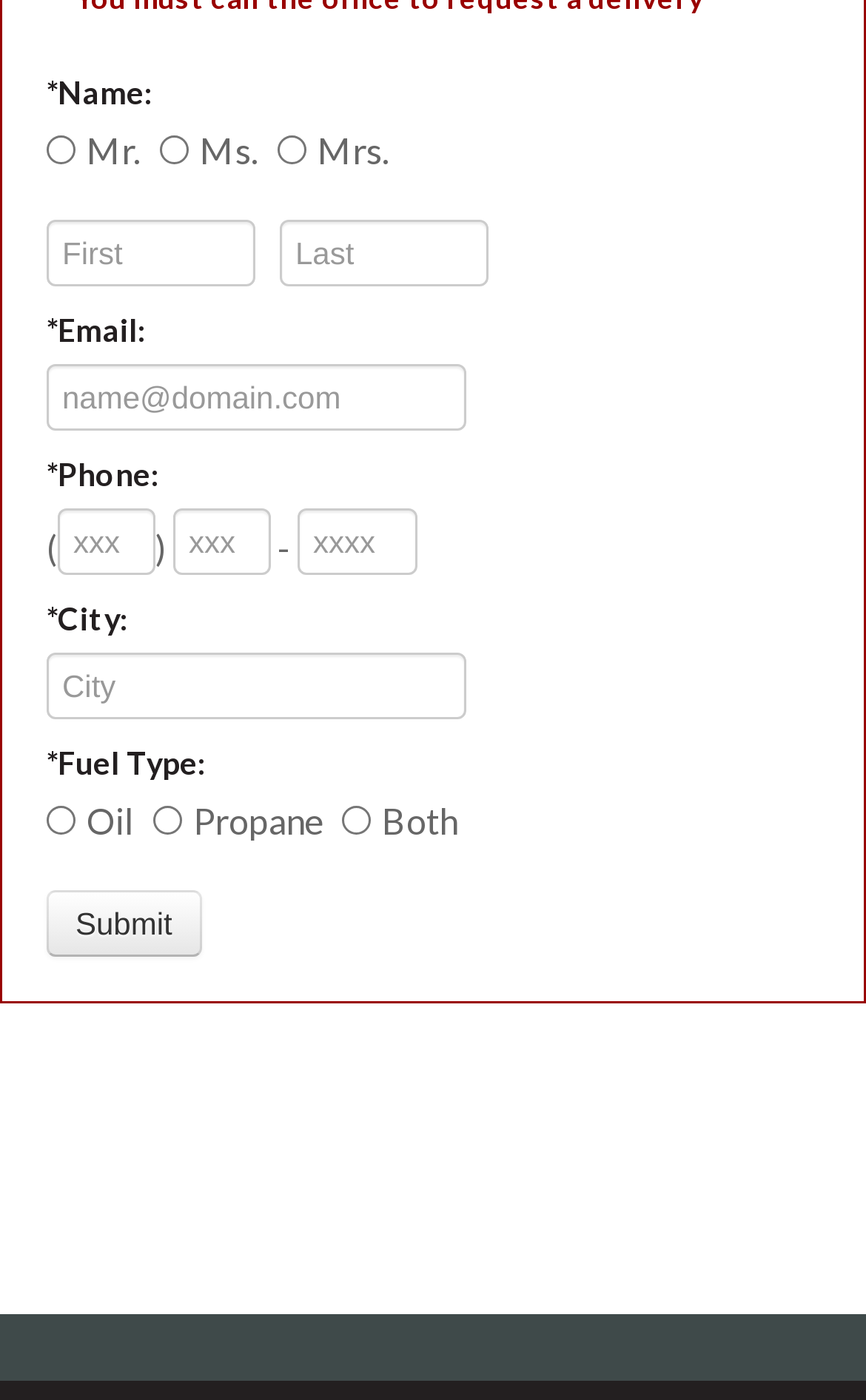Please identify the bounding box coordinates of the element that needs to be clicked to perform the following instruction: "Click the submit button".

[0.054, 0.636, 0.232, 0.683]